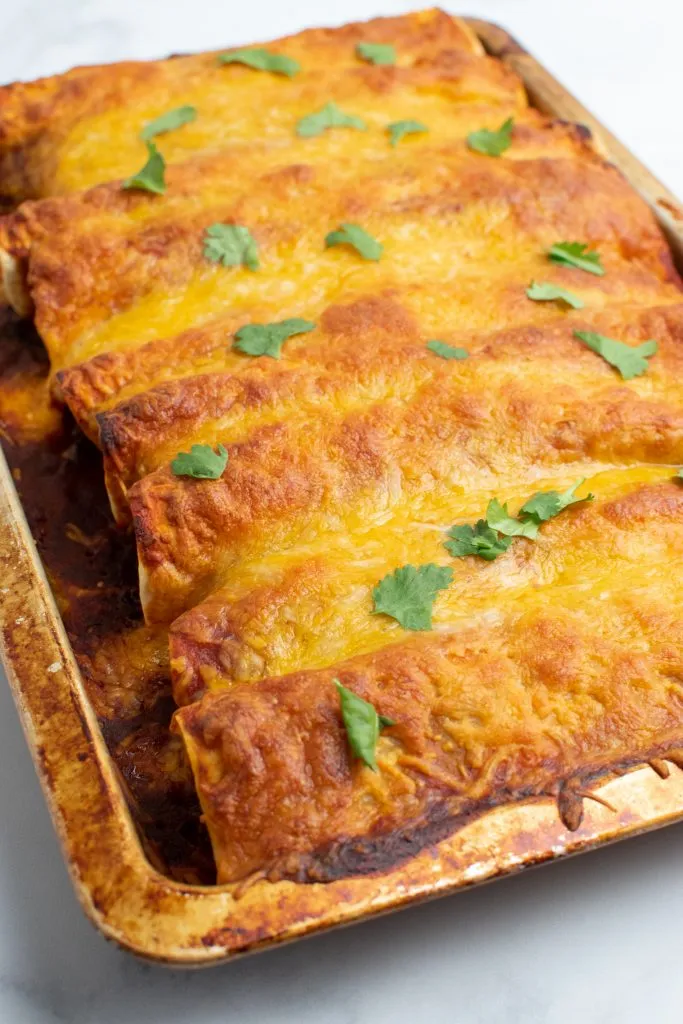Generate an in-depth description of the visual content.

This mouthwatering image showcases a tray of fully baked roasted poblano and black bean enchiladas, lavishly topped with melted cheese and garnished with fresh parsley. The enchiladas have a golden-brown, crispy exterior, indicating a perfect bake, while their filling is likely rich and flavorful, combining roasted poblano peppers and black beans. This dish reflects a delightful blend of textures and tastes, making it an irresistible option for any meal. The tray sits invitingly against a light, neutral backdrop, enhancing the vibrant colors of the enchiladas. Perfect for sharing at gatherings or simply enjoying at home, these enchiladas promise a satisfying and delicious experience.